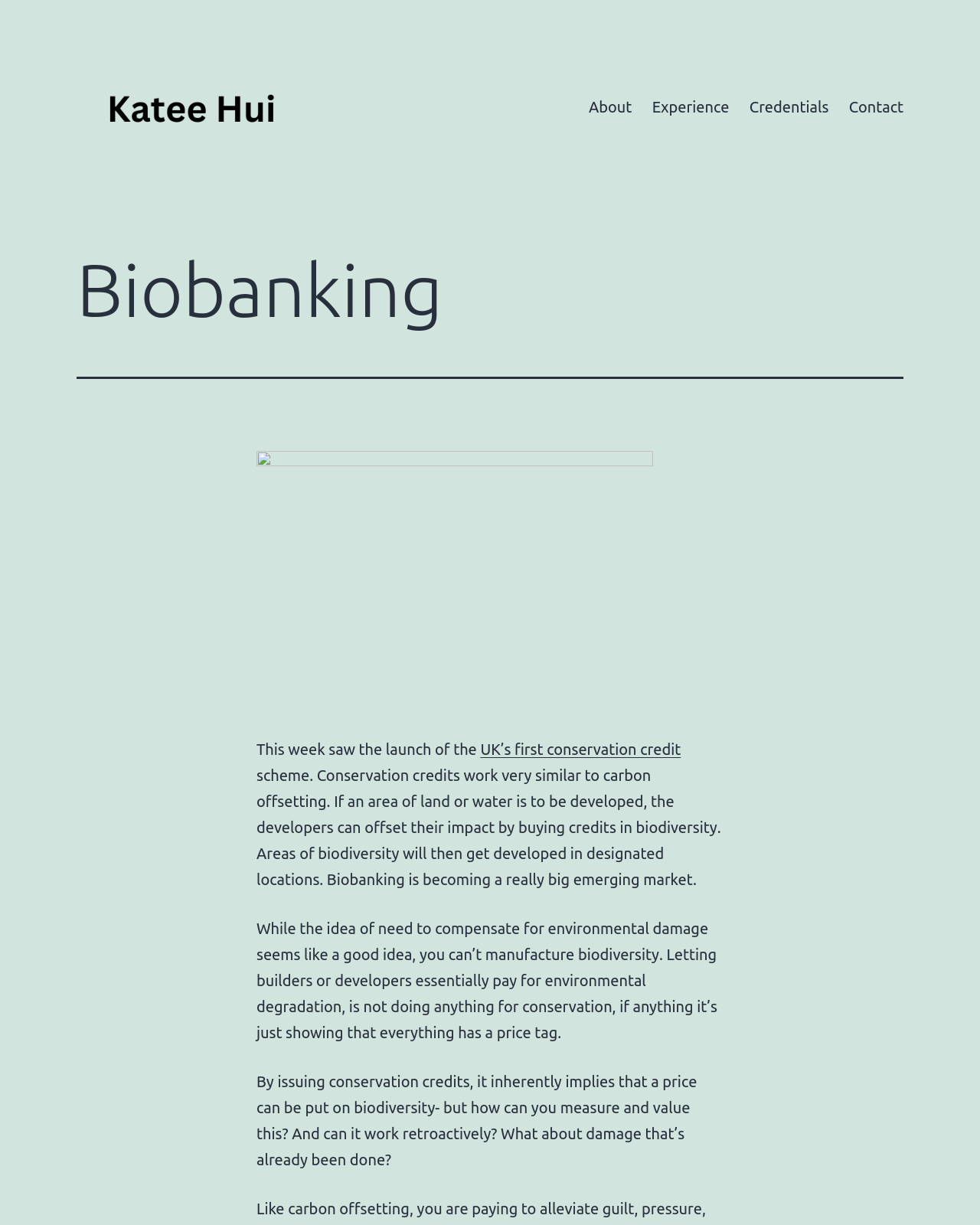Based on the description "alt="Katee Hui"", find the bounding box of the specified UI element.

[0.078, 0.08, 0.312, 0.094]